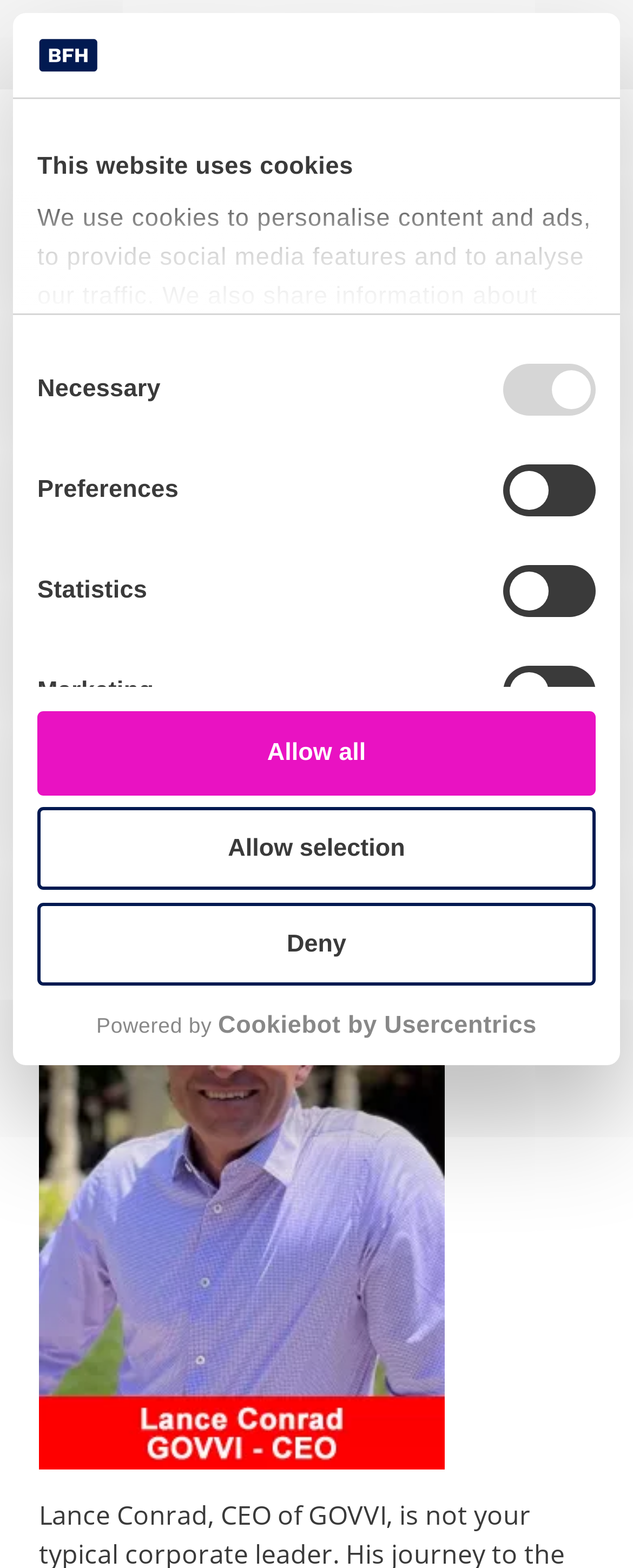How many visitors are there monthly?
Give a detailed response to the question by analyzing the screenshot.

I found this answer by looking at the text '1.6 Million' which is accompanied by the description 'Visitors monthly' on the webpage.